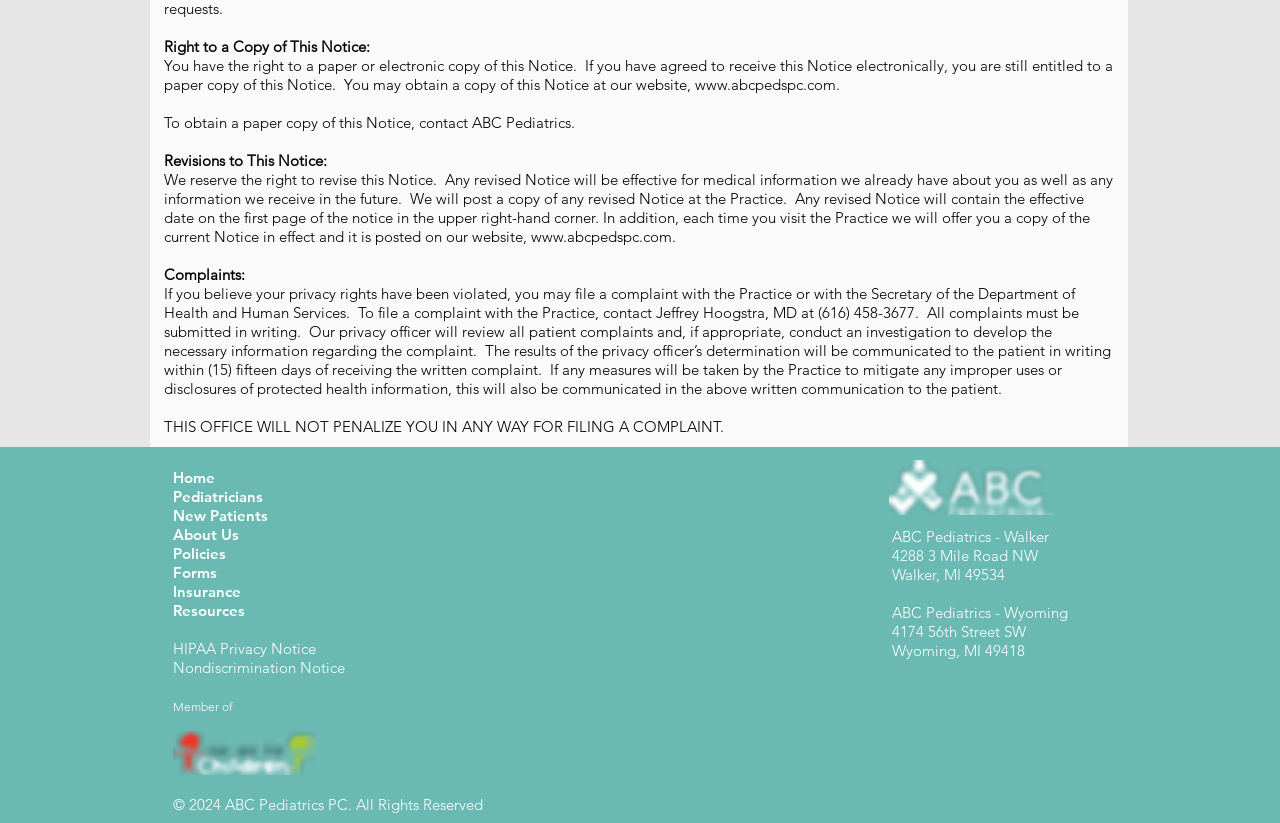What is the copyright year of ABC Pediatrics PC?
Based on the image, provide your answer in one word or phrase.

2024